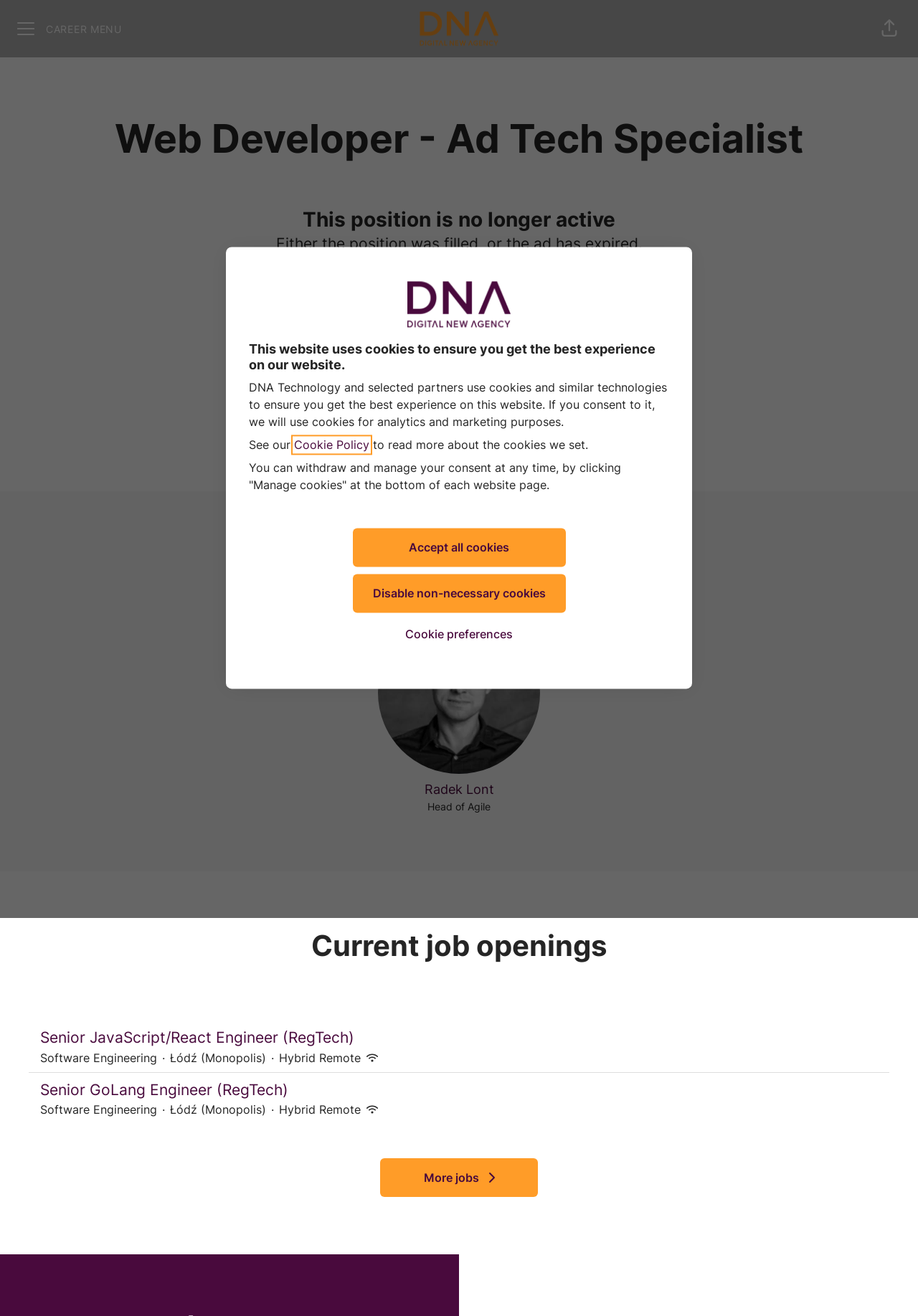Locate the bounding box coordinates for the element described below: "Aleksandra Rychel". The coordinates must be four float values between 0 and 1, formatted as [left, top, right, bottom].

[0.487, 0.271, 0.671, 0.291]